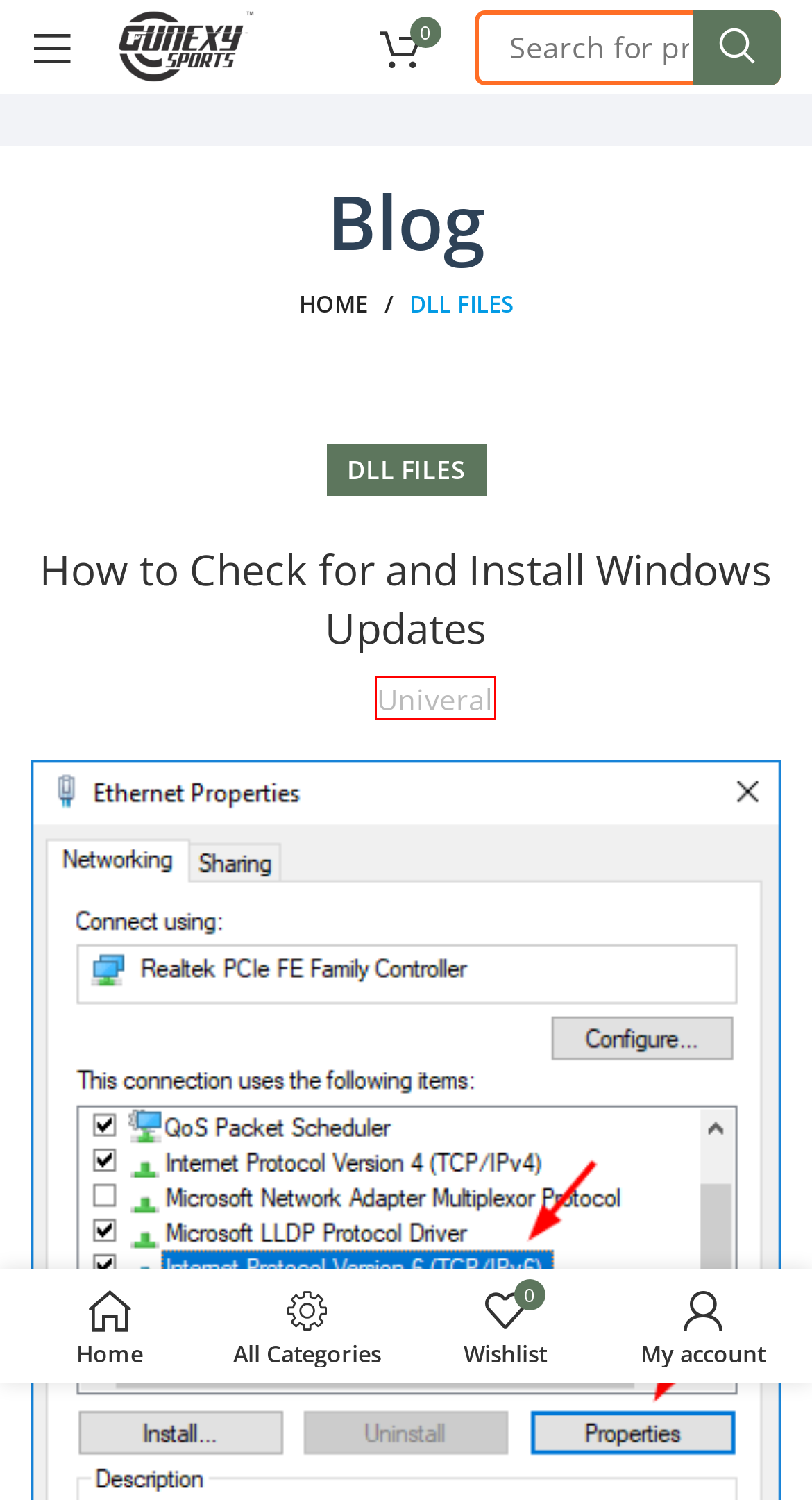Examine the screenshot of a webpage featuring a red bounding box and identify the best matching webpage description for the new page that results from clicking the element within the box. Here are the options:
A. Blog – Gunexy Sports
B. Range Finder – Gunexy Sports
C. All Categories – Gunexy Sports
D. univeral – Gunexy Sports
E. Gunexy Sports – Air Gun Spare Parts
F. Cart – Gunexy Sports
G. My account – Gunexy Sports
H. Suppressor – Gunexy Sports

D